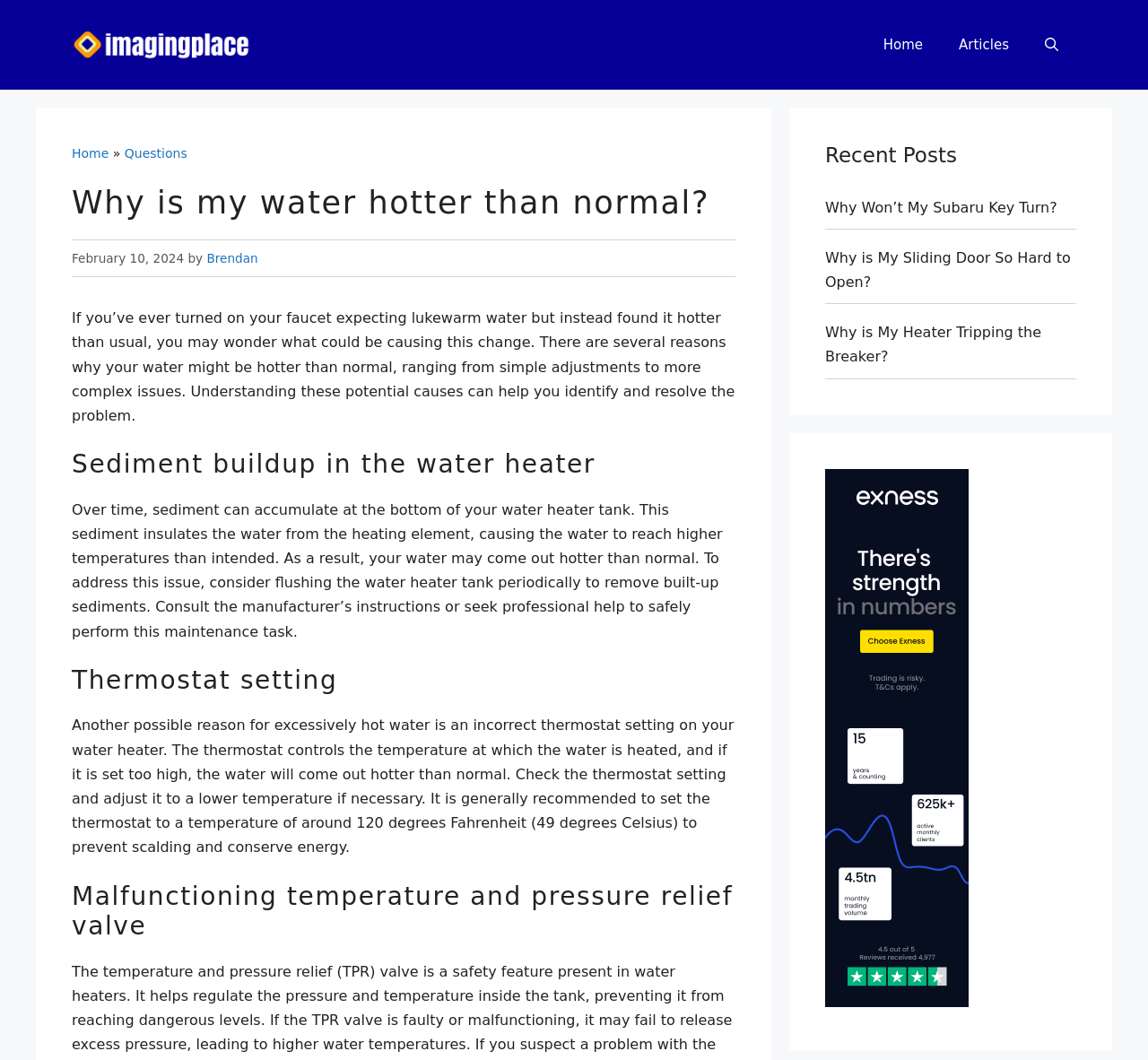Return the bounding box coordinates of the UI element that corresponds to this description: "Home". The coordinates must be given as four float numbers in the range of 0 and 1, [left, top, right, bottom].

[0.754, 0.017, 0.82, 0.068]